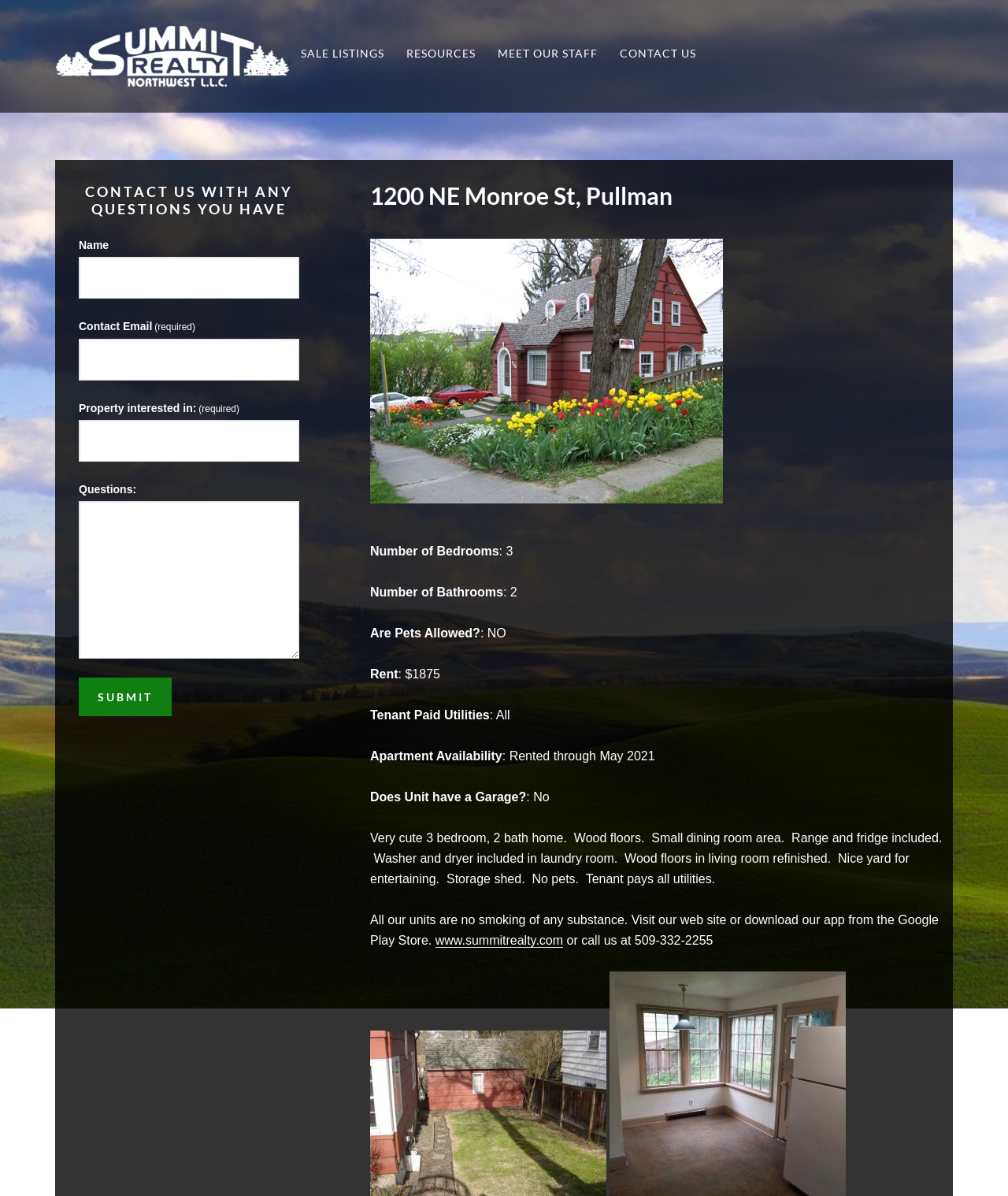Can you give a comprehensive explanation to the question given the content of the image?
Are pets allowed in this property?

I found the answer by looking at the property details section, where it says 'Are Pets Allowed?: NO'.